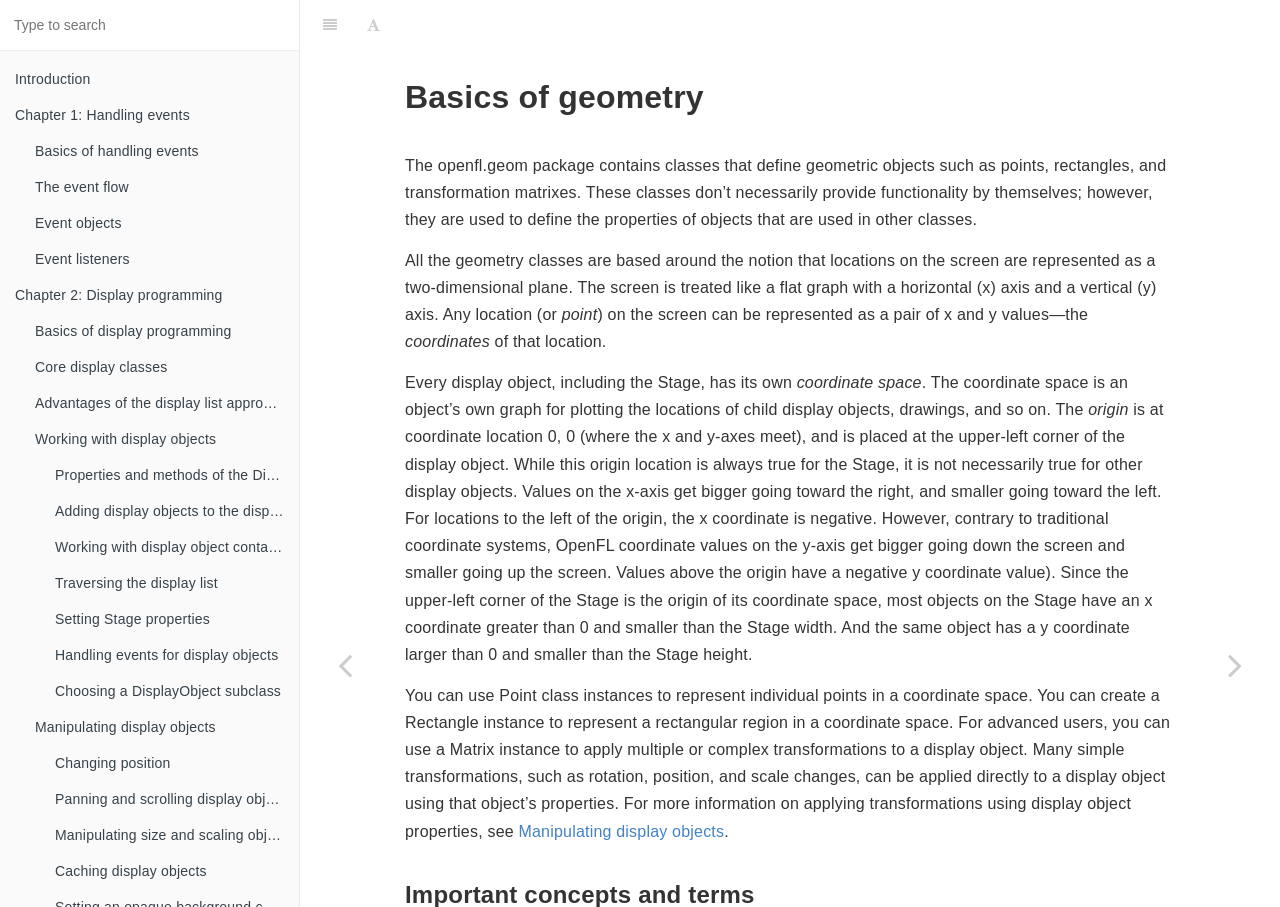Specify the bounding box coordinates of the element's area that should be clicked to execute the given instruction: "Click on Font Settings". The coordinates should be four float numbers between 0 and 1, i.e., [left, top, right, bottom].

[0.275, 0.0, 0.309, 0.055]